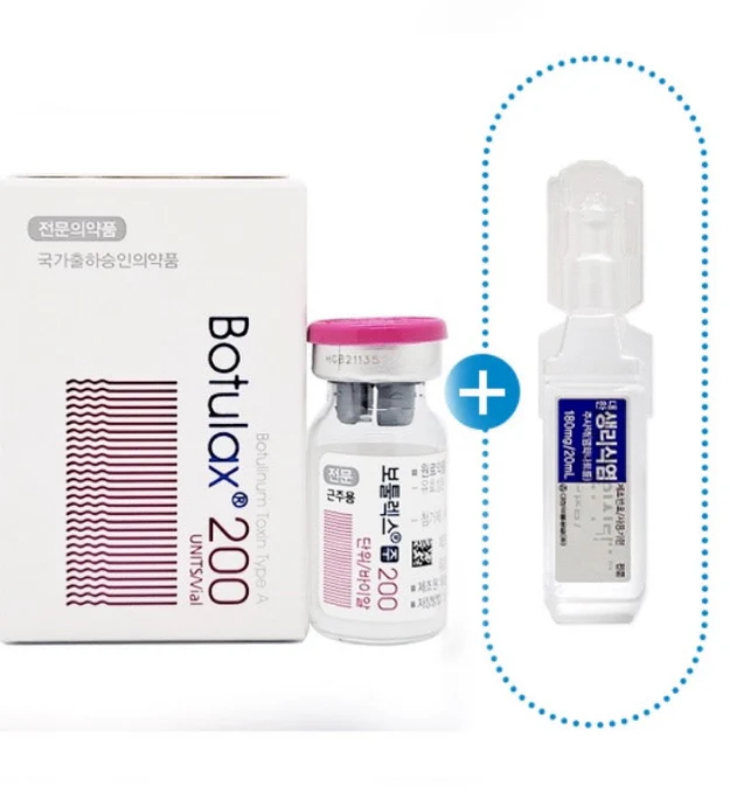Please answer the following question using a single word or phrase: 
What is the color of the cap on the vial?

Pink